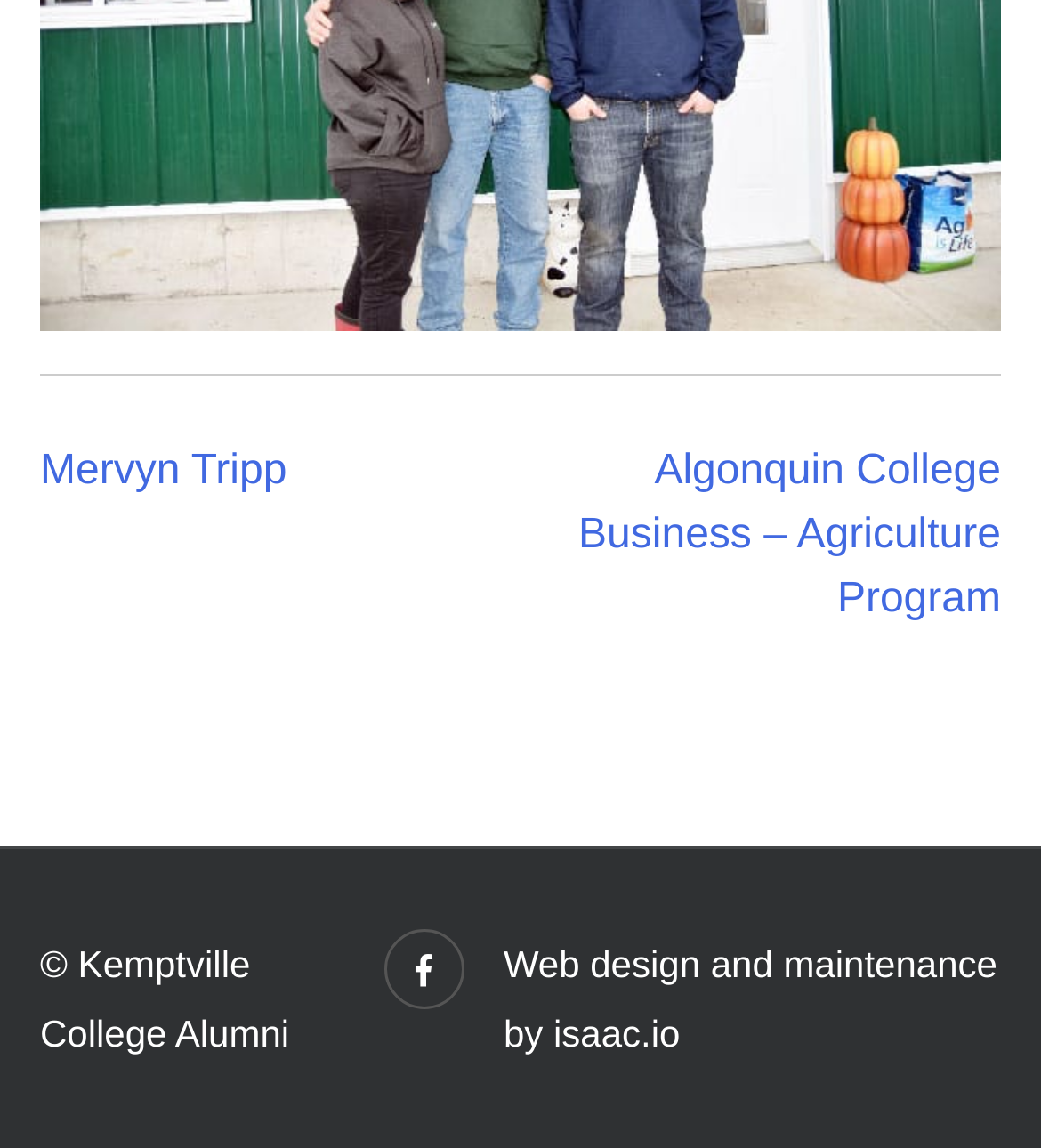What is the symbol of the link in the footer?
Look at the image and respond with a one-word or short-phrase answer.

